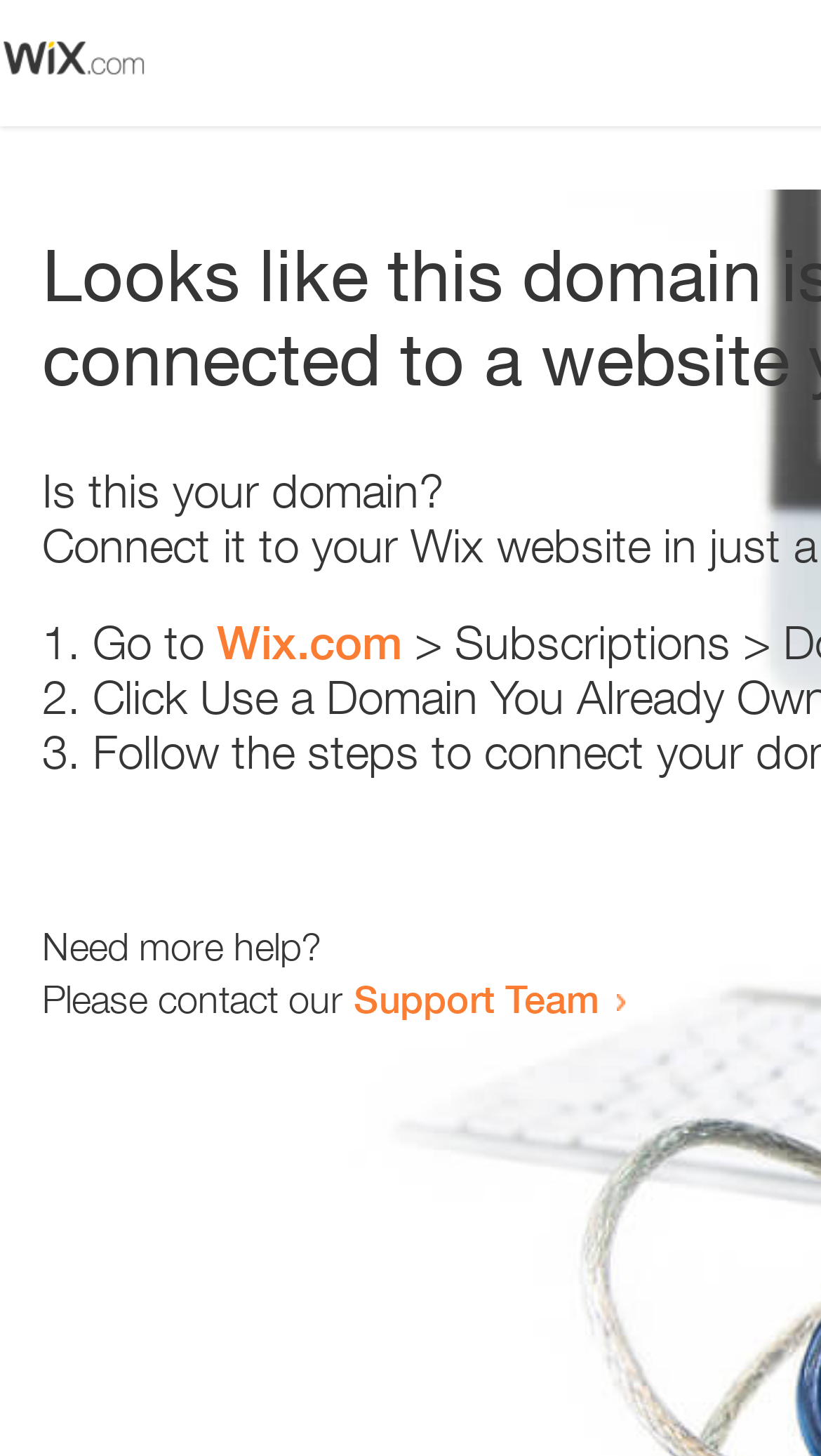Using the image as a reference, answer the following question in as much detail as possible:
Who to contact for more help?

The question is asking about who to contact for more help. The answer is the 'Support Team' as indicated by the link and text 'Please contact our Support Team'.